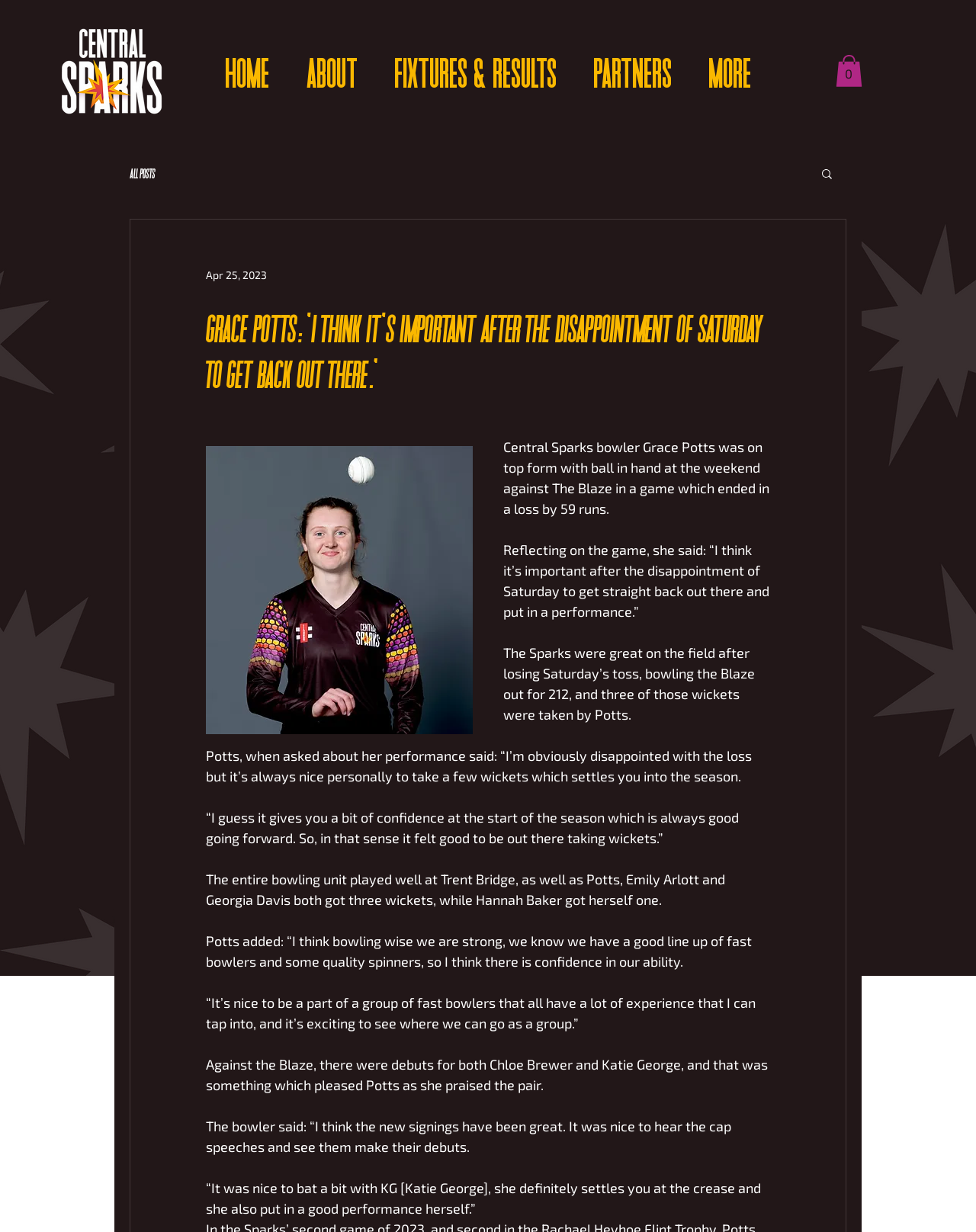Highlight the bounding box coordinates of the element you need to click to perform the following instruction: "Click the Central Sparks logo."

[0.041, 0.0, 0.188, 0.116]